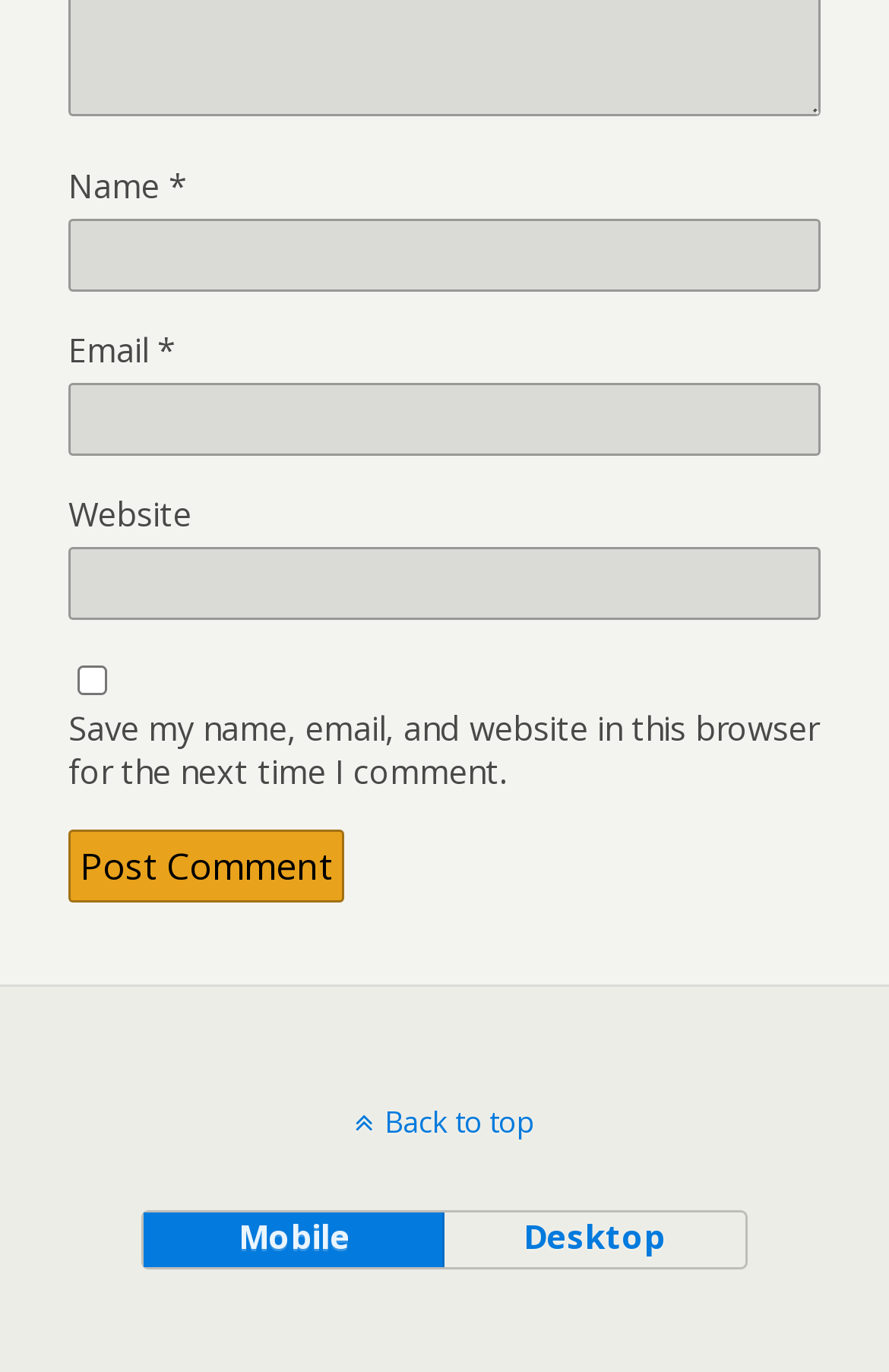Can you find the bounding box coordinates for the UI element given this description: "parent_node: Name * name="author""? Provide the coordinates as four float numbers between 0 and 1: [left, top, right, bottom].

[0.077, 0.159, 0.923, 0.212]